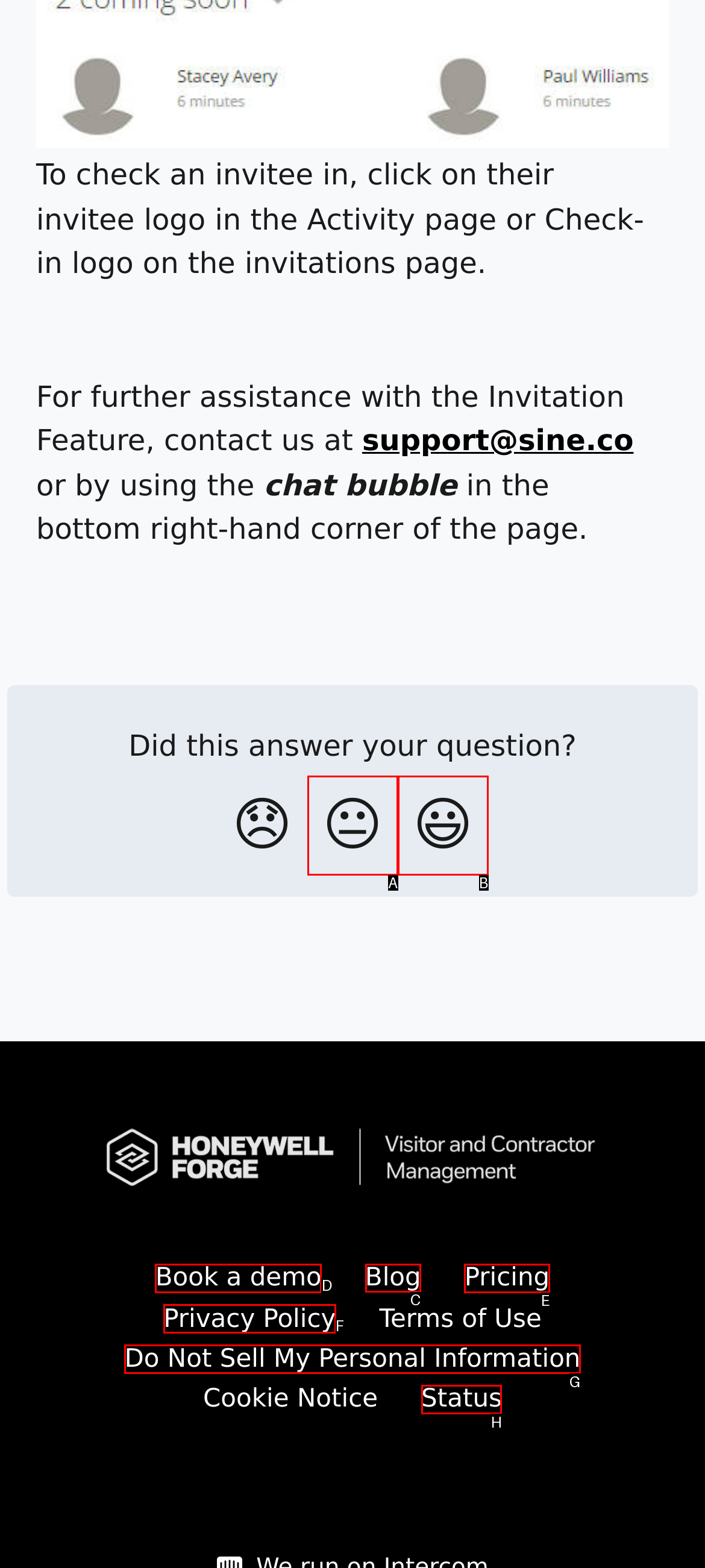Select the proper HTML element to perform the given task: Go to the blog Answer with the corresponding letter from the provided choices.

C